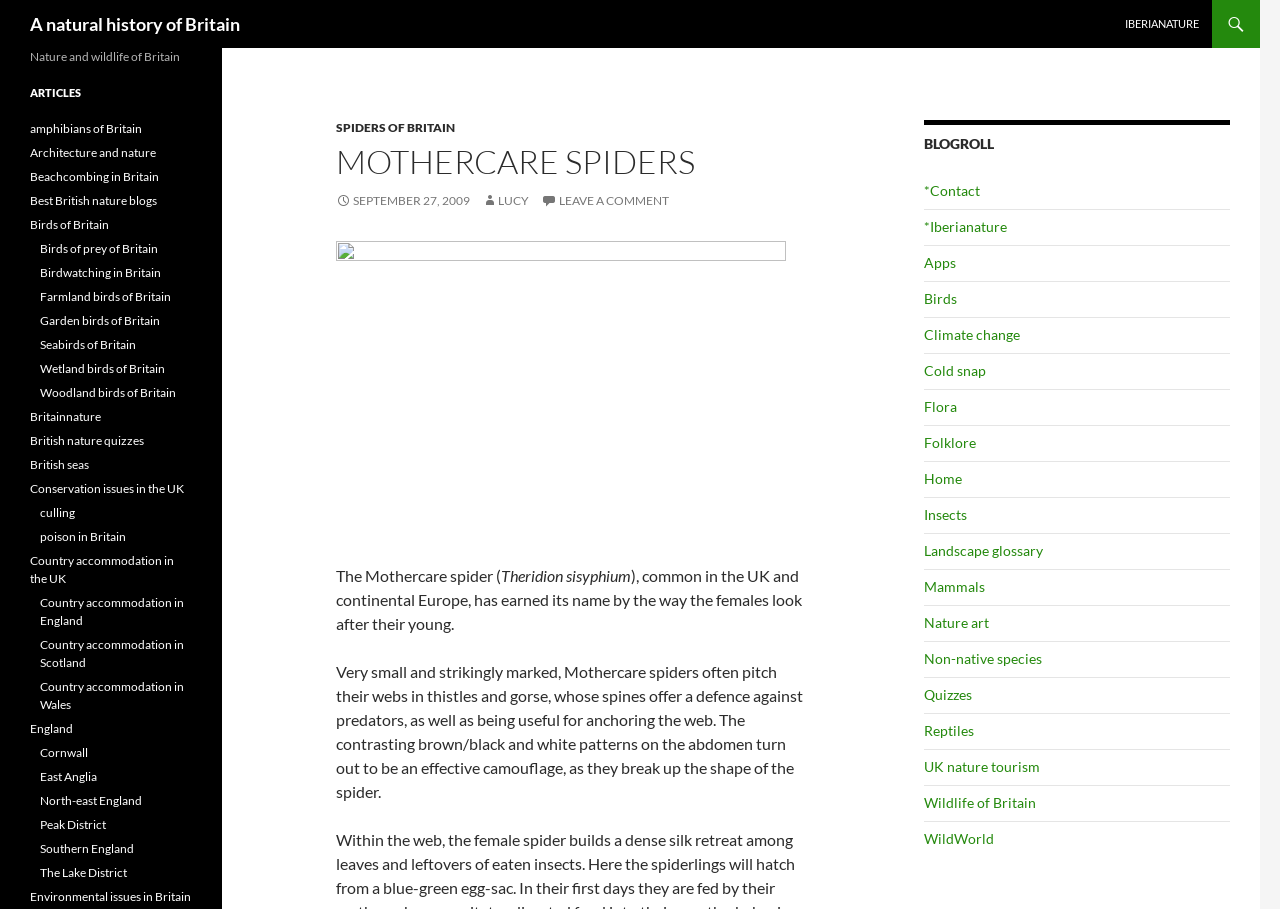Identify the bounding box coordinates of the part that should be clicked to carry out this instruction: "View the 'Rosh Hashanah Day 1' sermon".

None